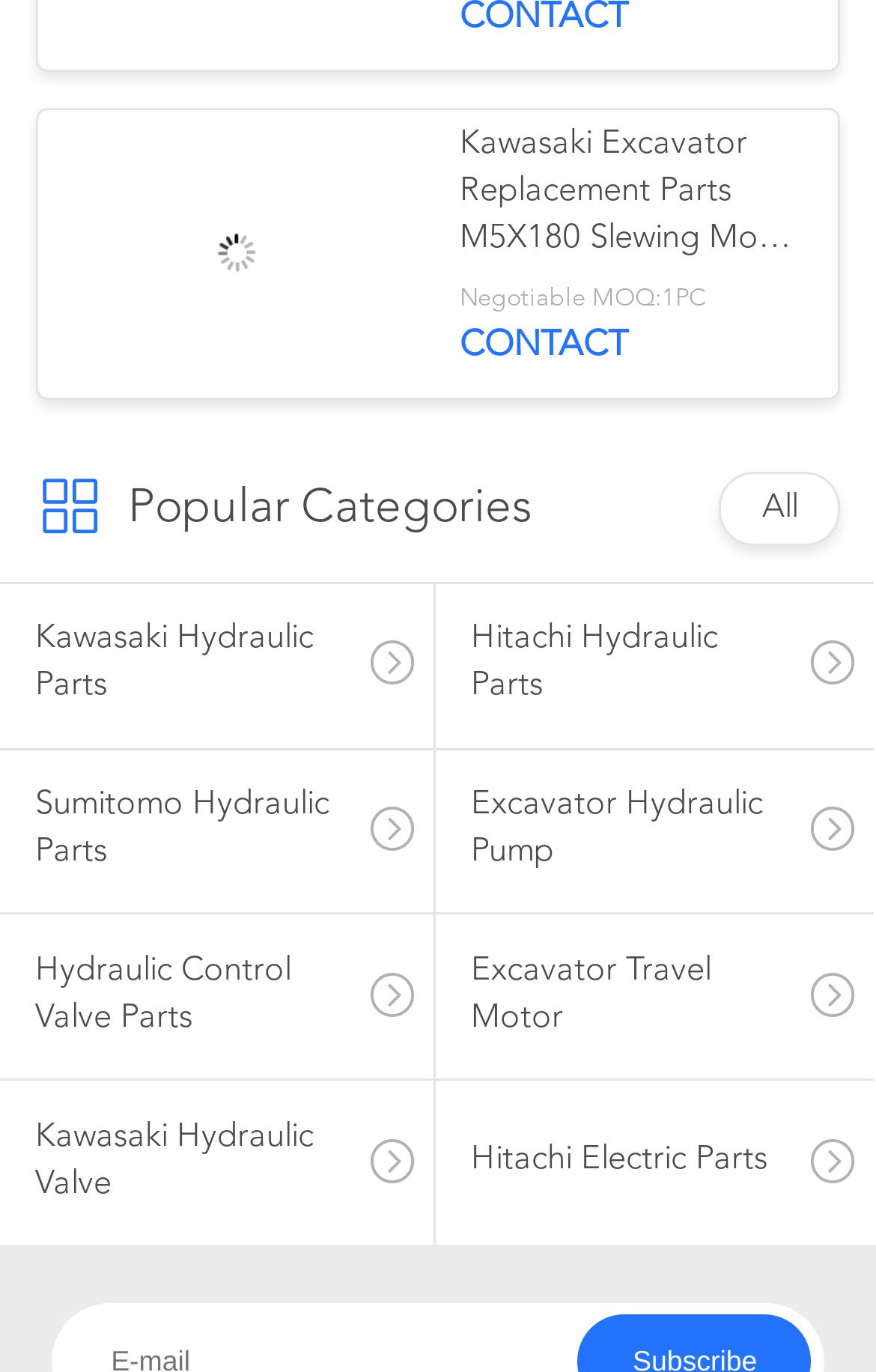Identify the bounding box of the HTML element described here: "Contact". Provide the coordinates as four float numbers between 0 and 1: [left, top, right, bottom].

[0.525, 0.239, 0.717, 0.265]